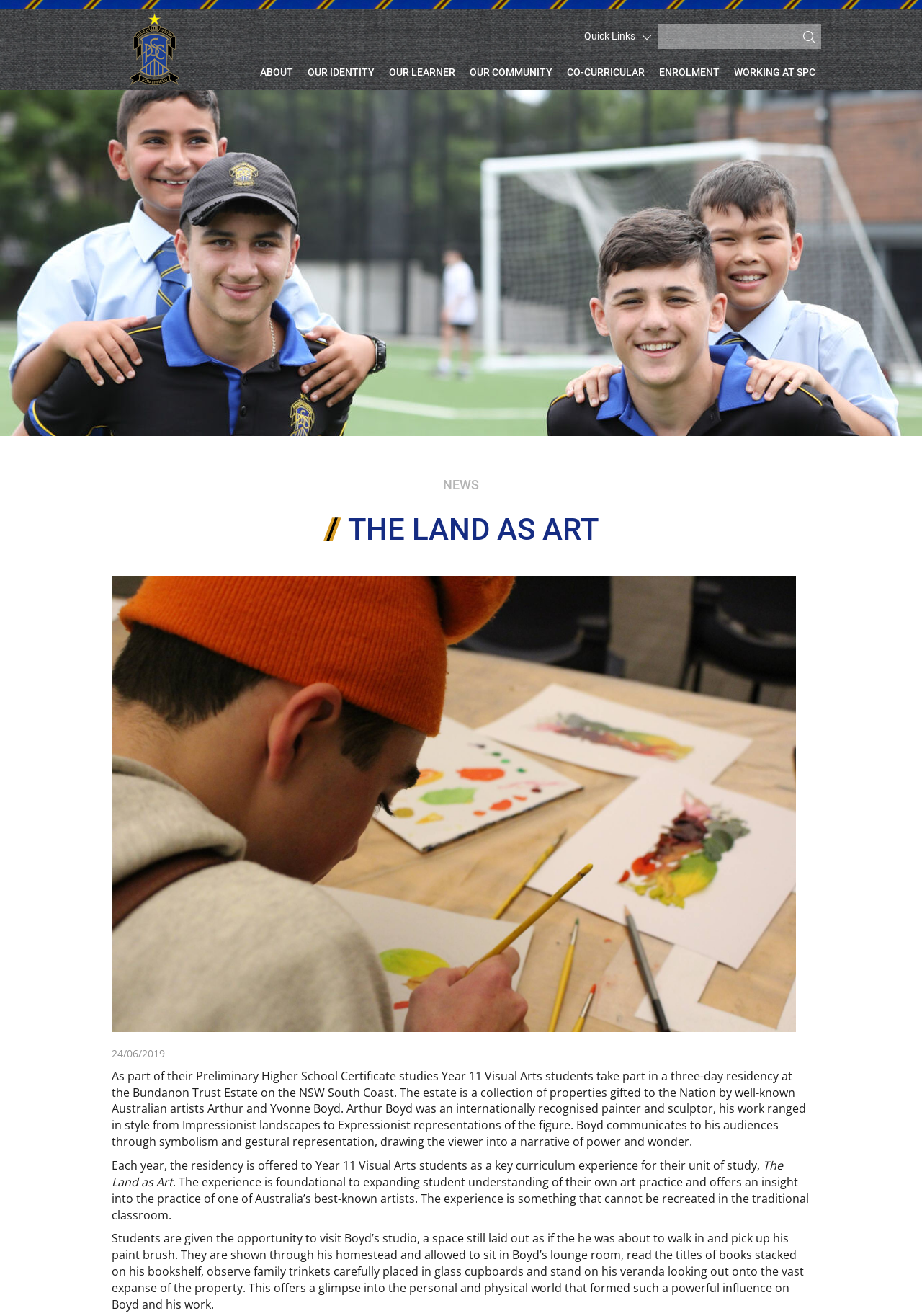Determine the bounding box coordinates of the clickable region to follow the instruction: "Click on the 'Best Seat Covers for Kia Soul' link".

None